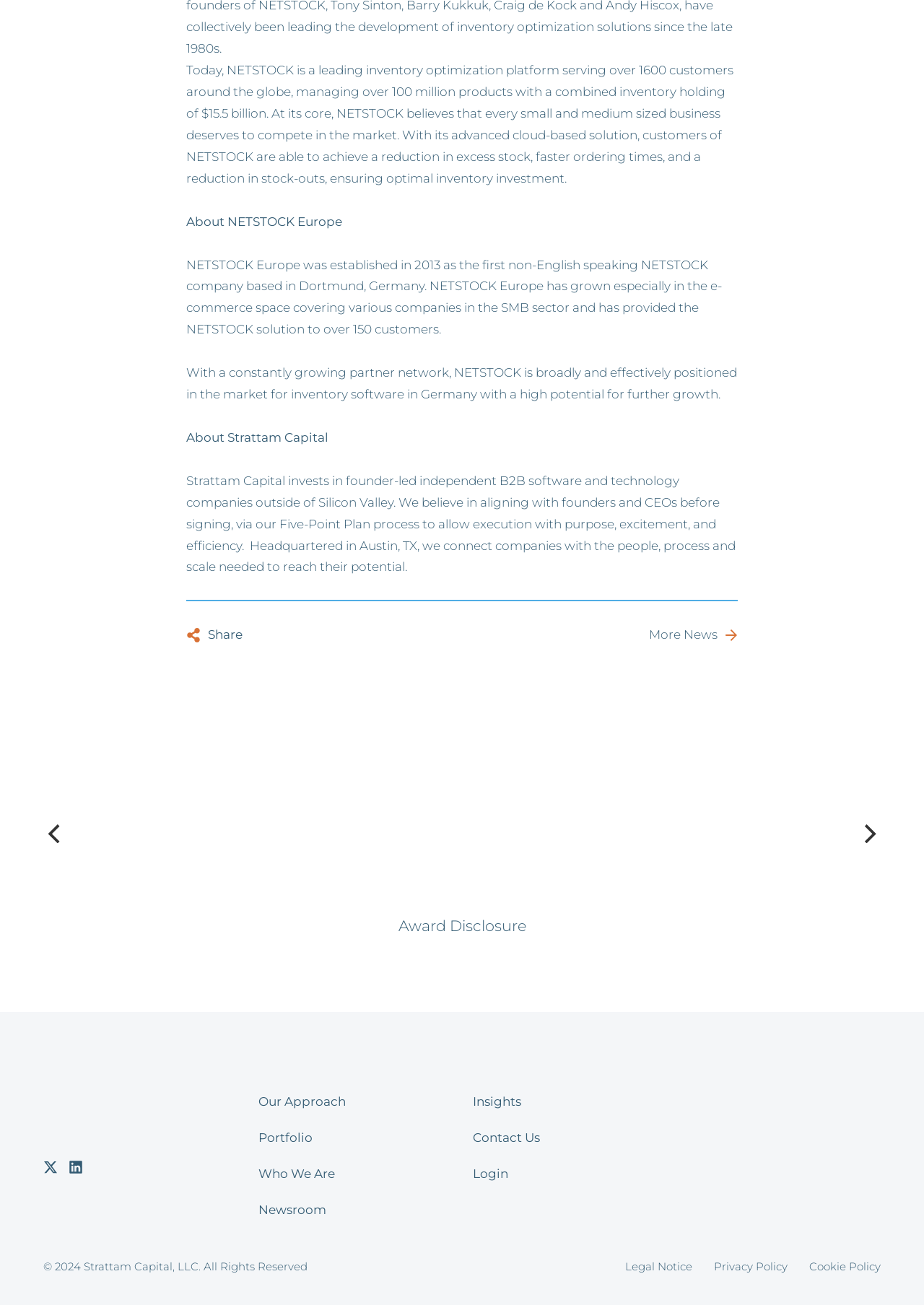Identify the bounding box coordinates of the element that should be clicked to fulfill this task: "Click the 'Share' button". The coordinates should be provided as four float numbers between 0 and 1, i.e., [left, top, right, bottom].

[0.202, 0.479, 0.263, 0.495]